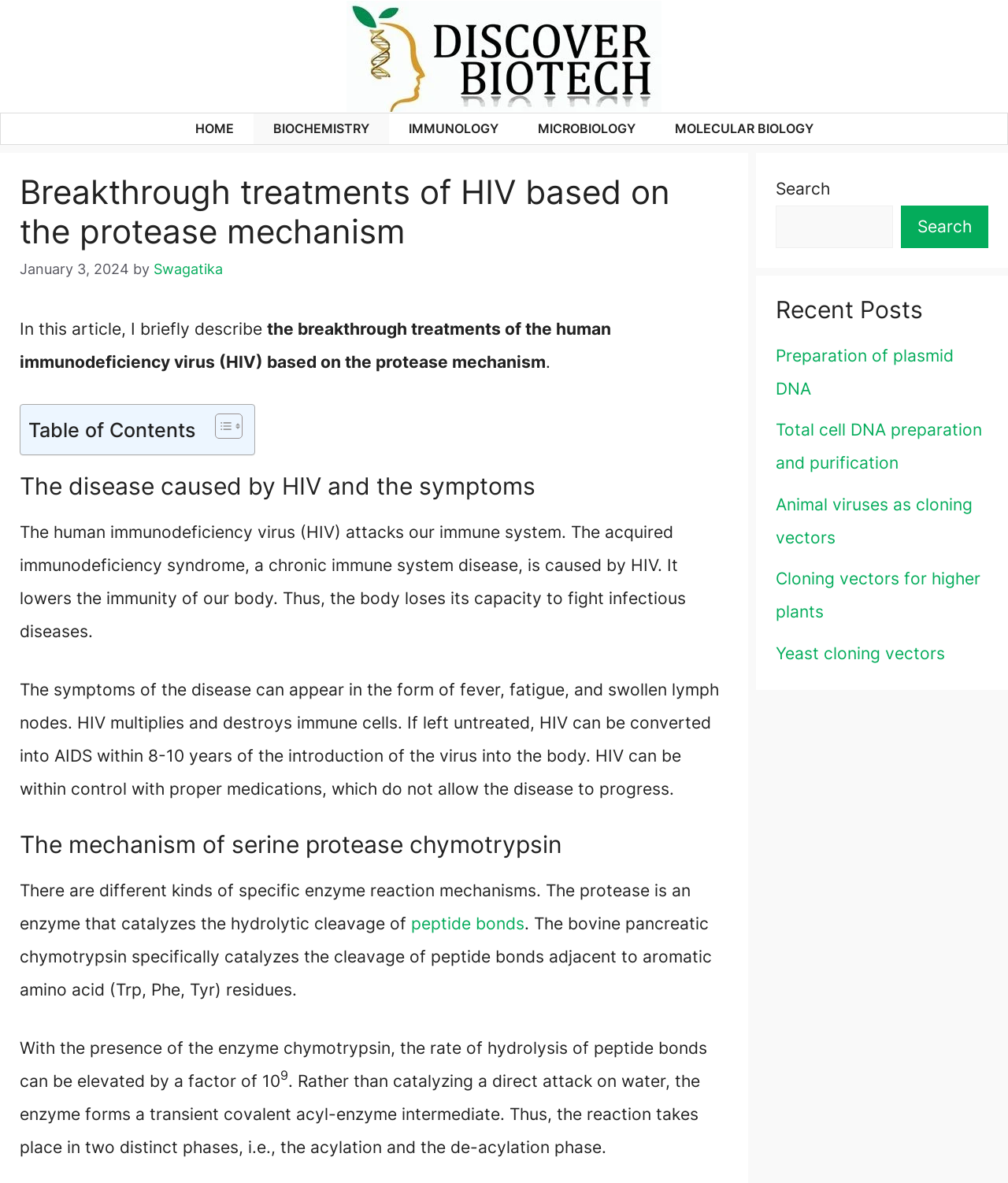How many recent posts are listed?
Please respond to the question with a detailed and well-explained answer.

The number of recent posts can be found in the section at the bottom right of the webpage, where it lists 5 recent posts with links.